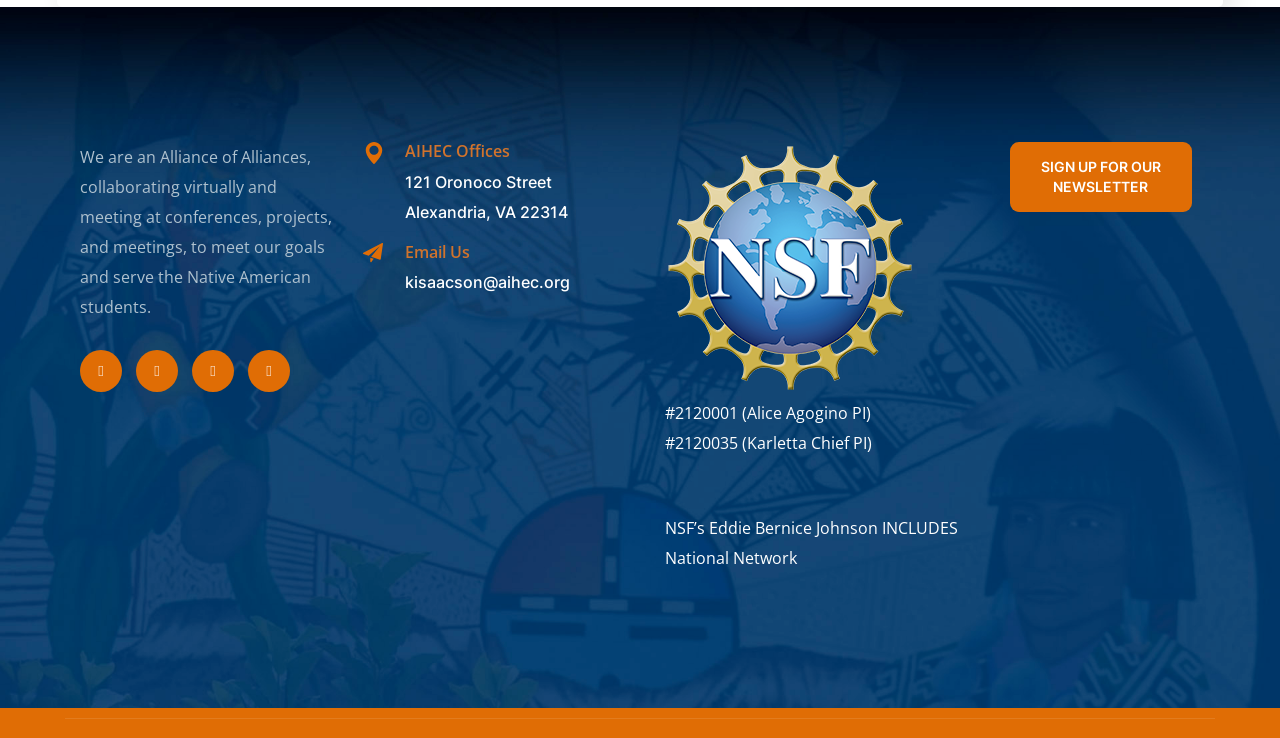Please answer the following question using a single word or phrase: 
How many social media links are there?

4